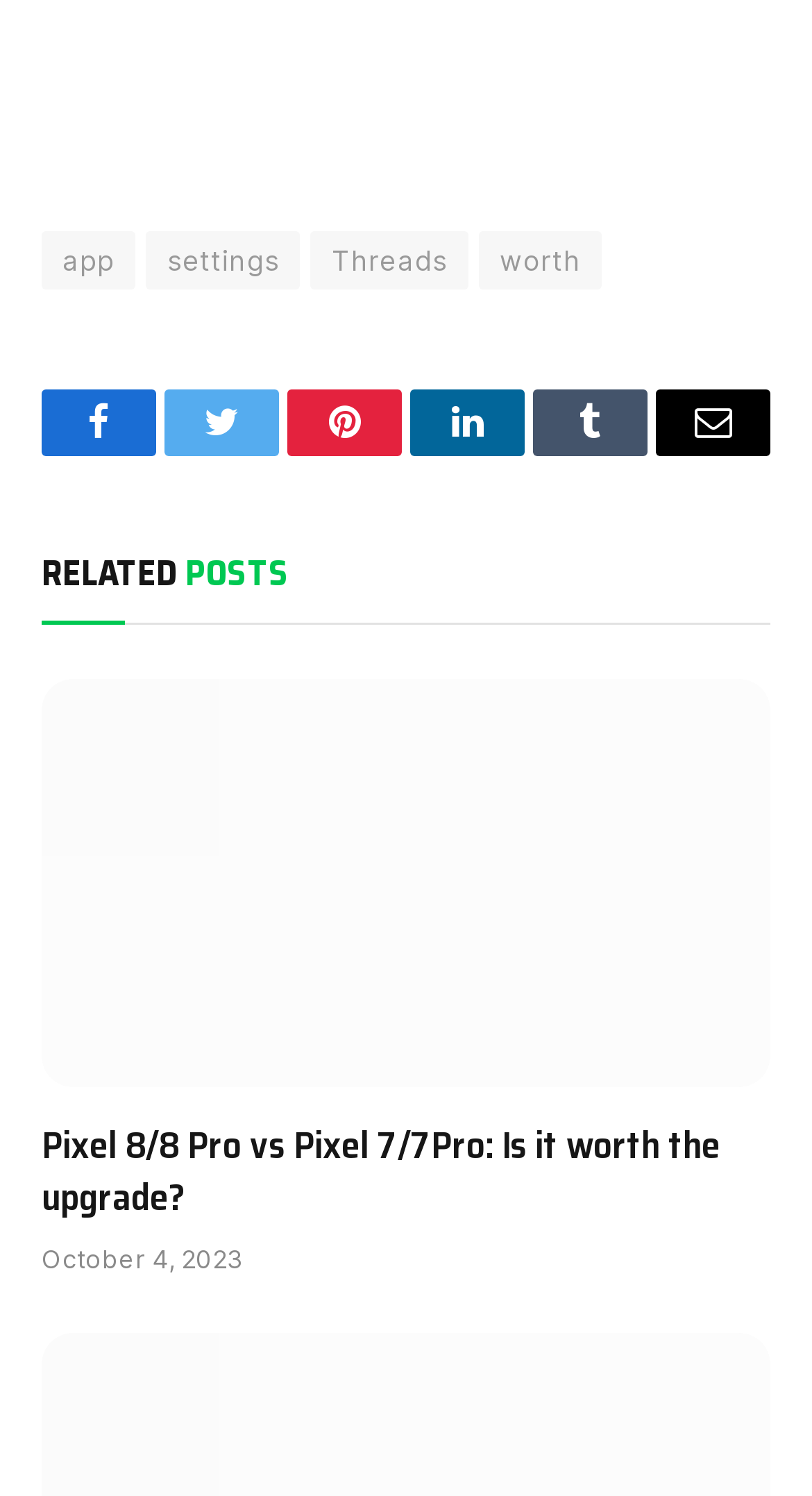Please identify the bounding box coordinates of the element's region that should be clicked to execute the following instruction: "Click on the 'app' link". The bounding box coordinates must be four float numbers between 0 and 1, i.e., [left, top, right, bottom].

[0.051, 0.155, 0.167, 0.194]